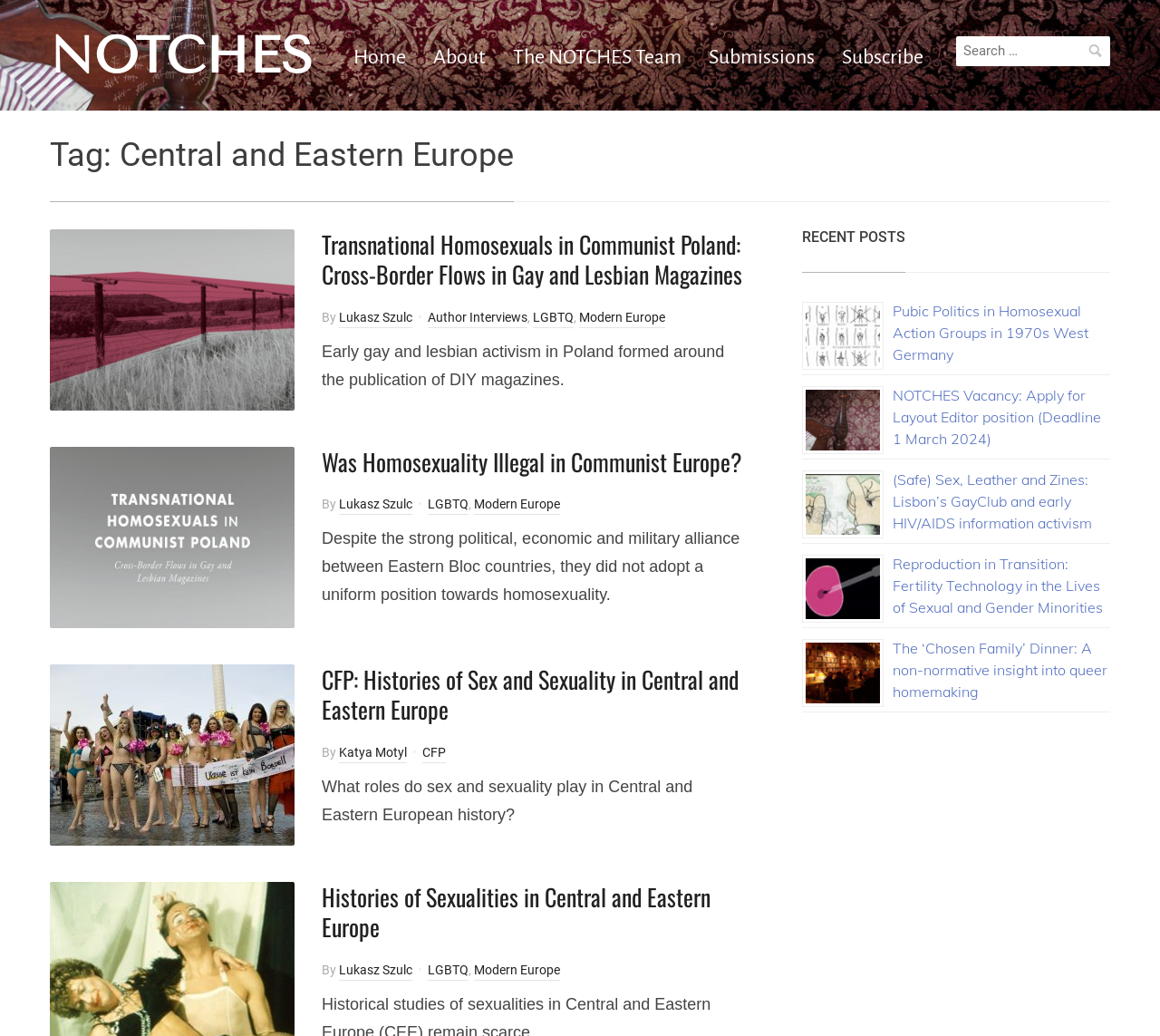Locate the bounding box coordinates for the element described below: "NOTCHES". The coordinates must be four float values between 0 and 1, formatted as [left, top, right, bottom].

[0.043, 0.024, 0.27, 0.082]